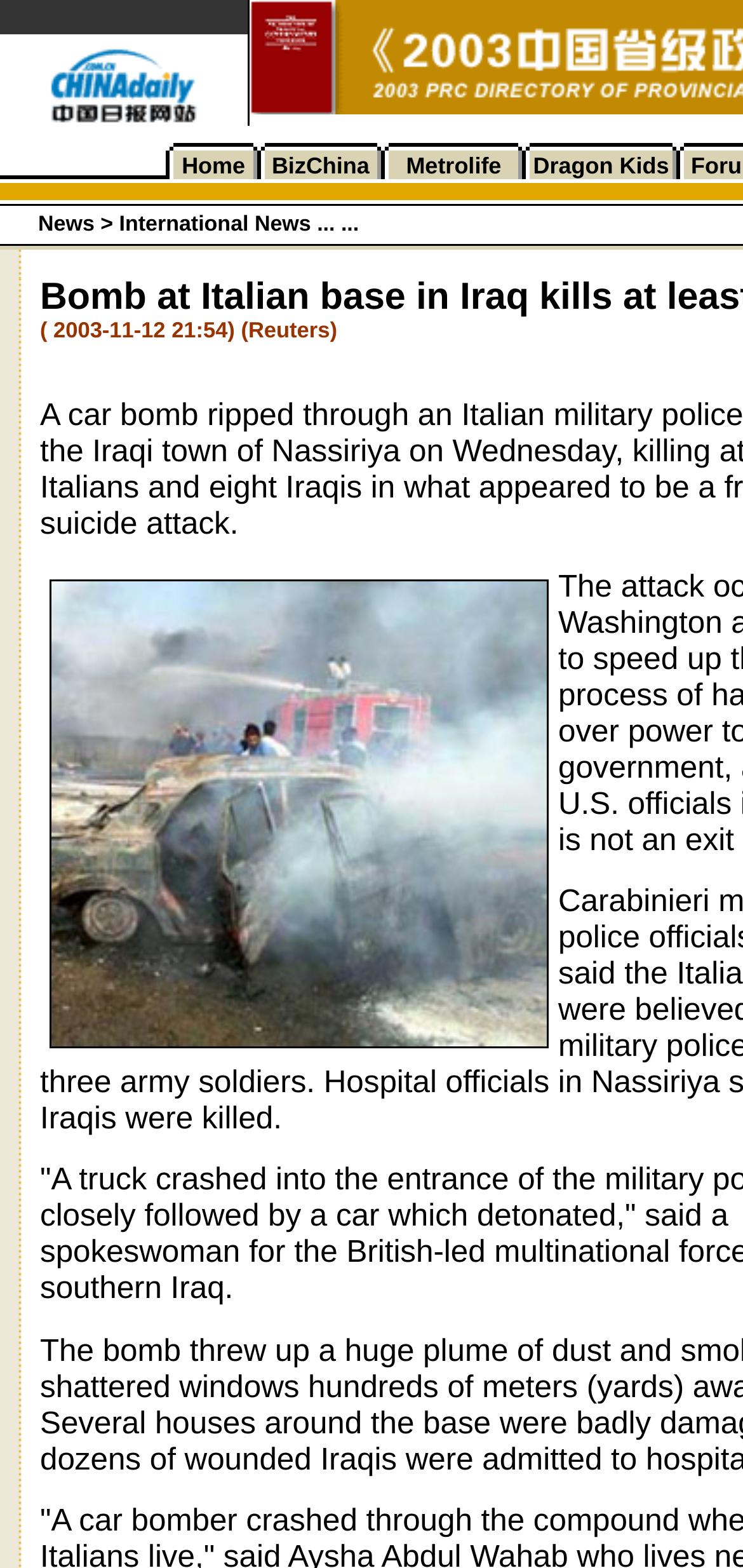Are there any empty table cells?
Refer to the image and offer an in-depth and detailed answer to the question.

Some LayoutTableCell elements have no child elements, such as images or text, which suggests that there are empty table cells on this webpage.